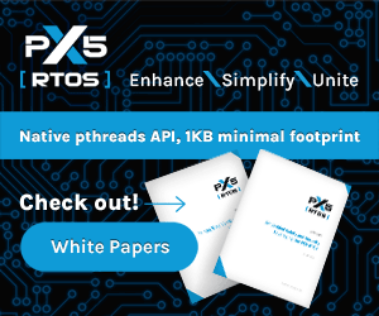Examine the image carefully and respond to the question with a detailed answer: 
What is the minimal footprint of PX5 RTOS?

According to the caption, the advertisement mentions '1KB minimal footprint' as one of the key features of PX5 RTOS, indicating its efficiency in resource management.